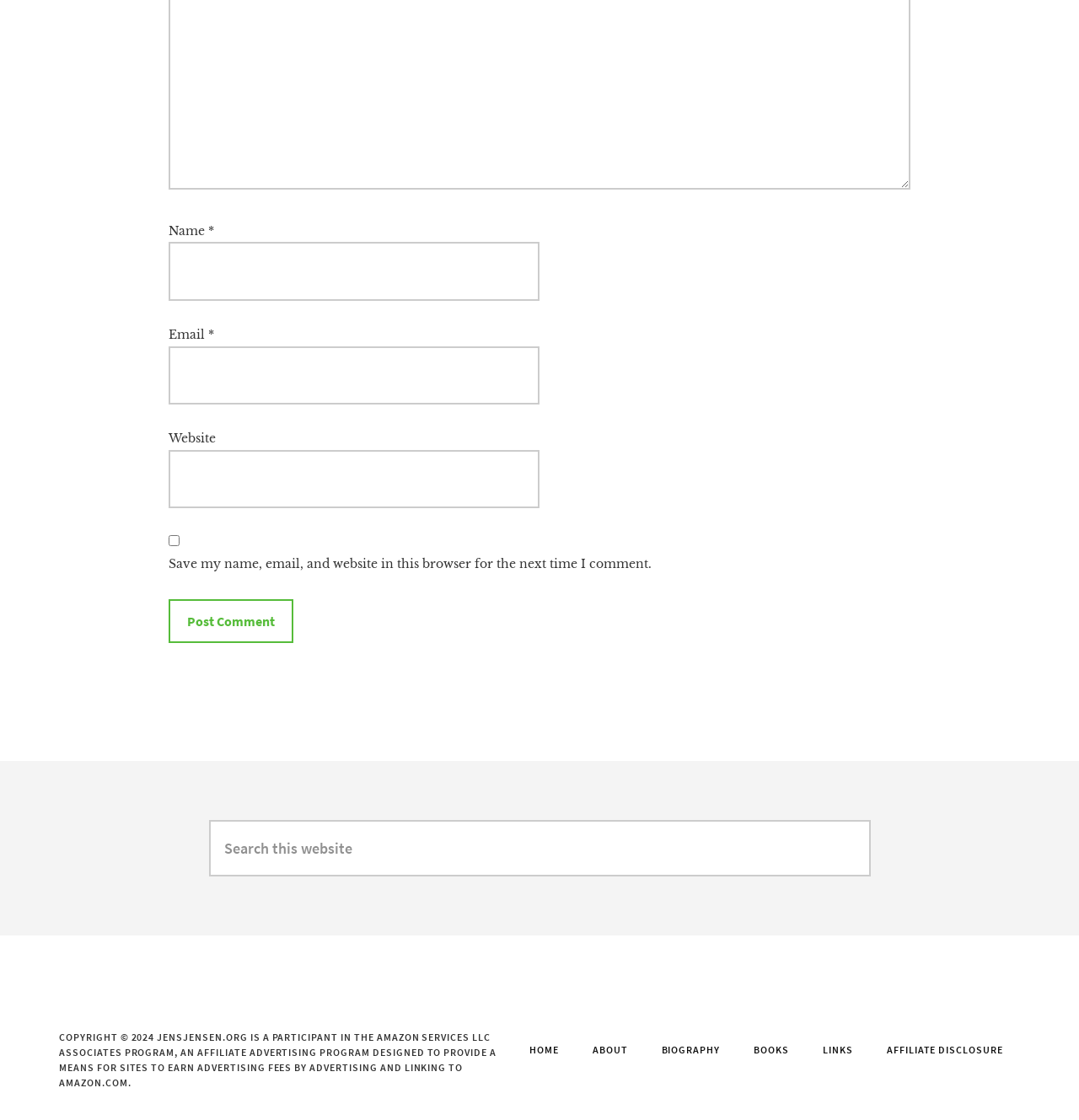Please specify the bounding box coordinates of the region to click in order to perform the following instruction: "Search this website".

[0.193, 0.732, 0.807, 0.783]